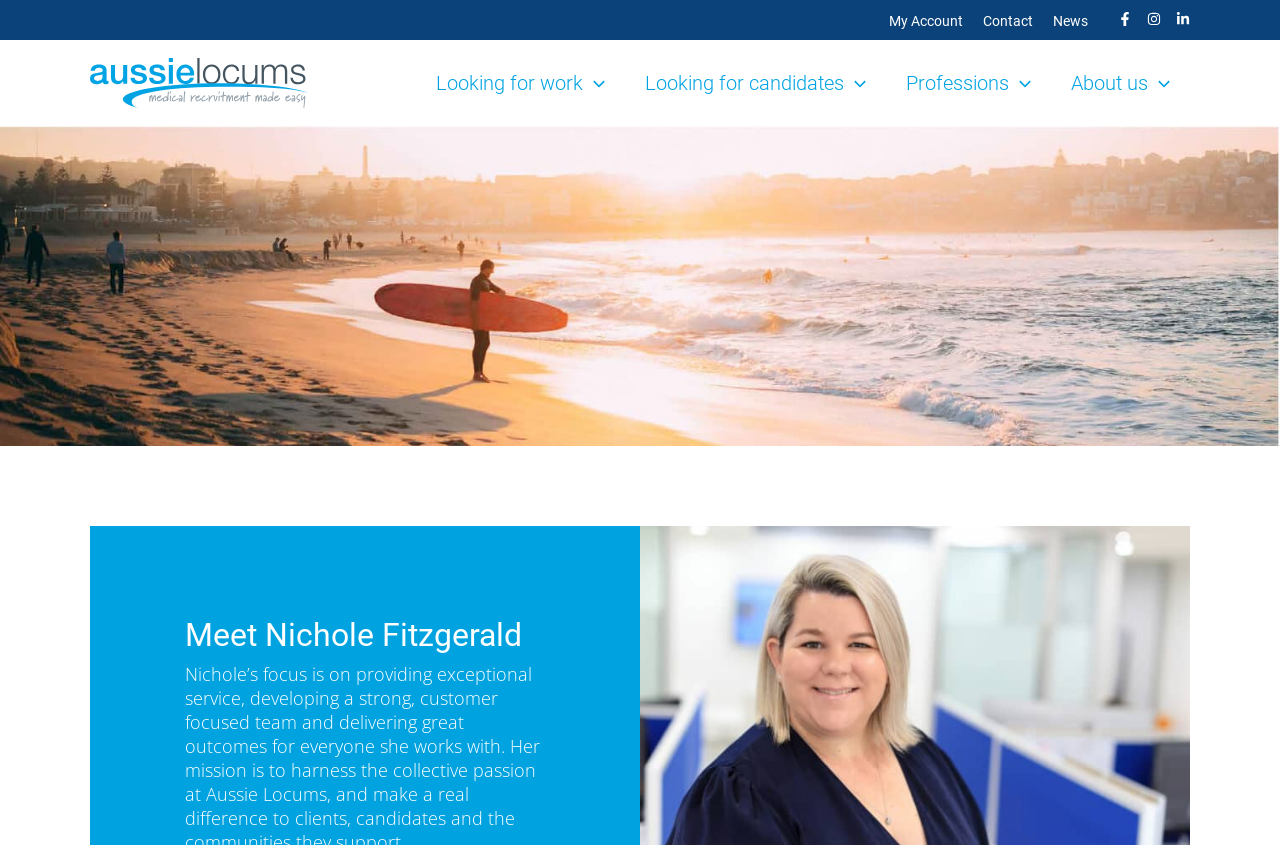Please identify the bounding box coordinates of the element's region that needs to be clicked to fulfill the following instruction: "Toggle Looking for work menu". The bounding box coordinates should consist of four float numbers between 0 and 1, i.e., [left, top, right, bottom].

[0.455, 0.074, 0.473, 0.122]